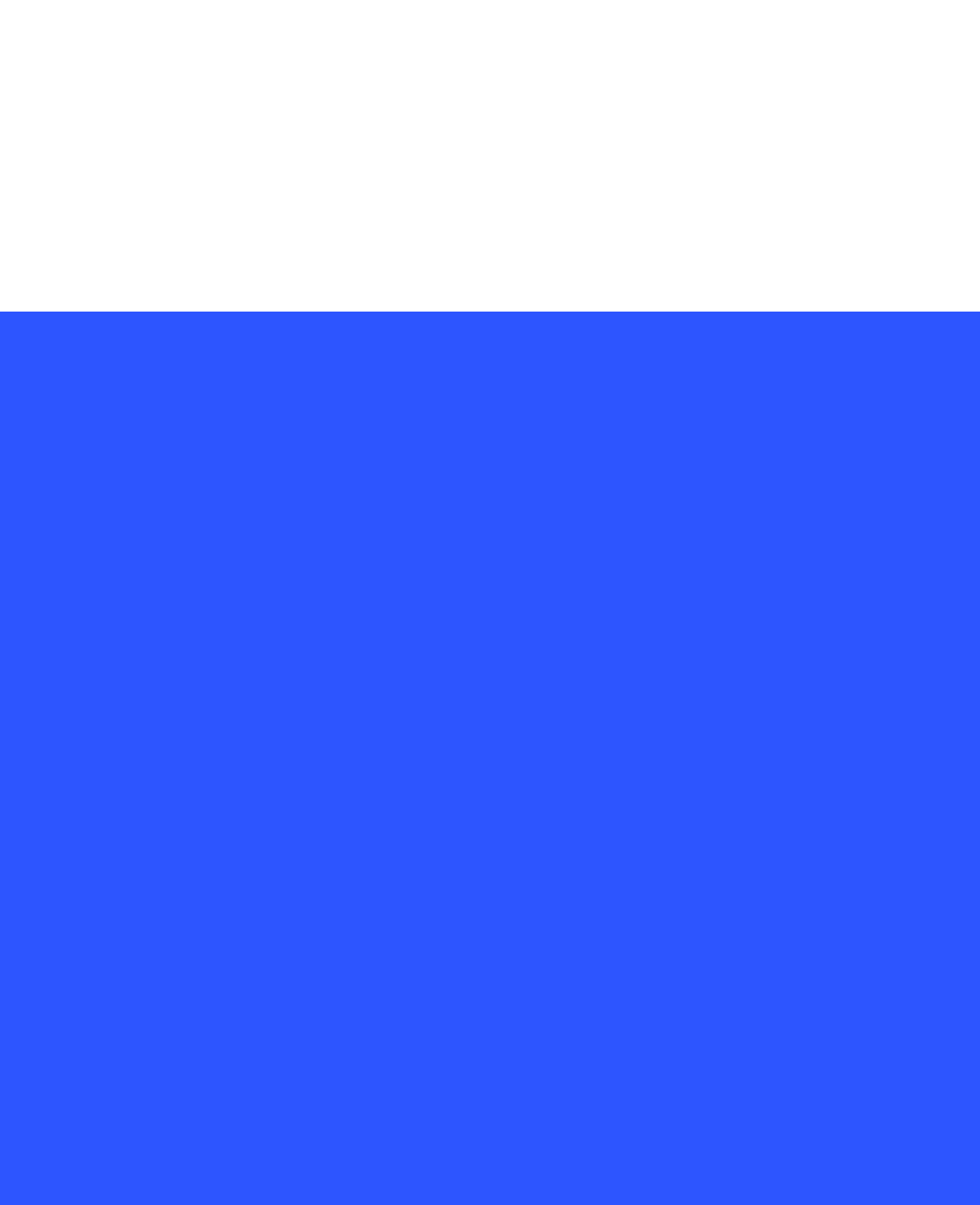What social media platforms does the Bluecoat have?
Make sure to answer the question with a detailed and comprehensive explanation.

The social media links are listed under the 'Social links' heading, which includes links to the Bluecoat's Facebook, Twitter, Instagram, and YouTube pages.